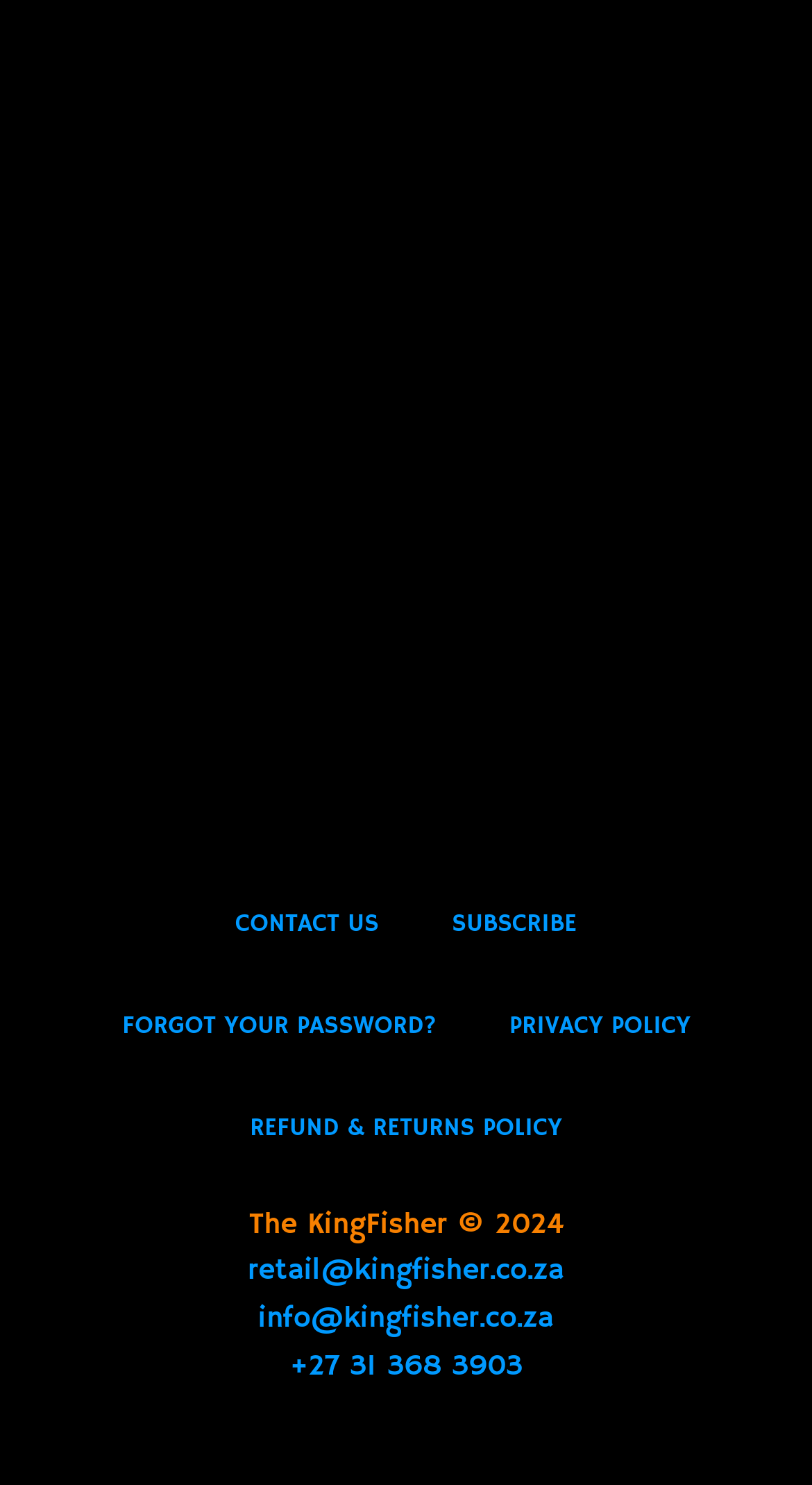Identify and provide the bounding box for the element described by: "Subscribe".

[0.518, 0.587, 0.749, 0.656]